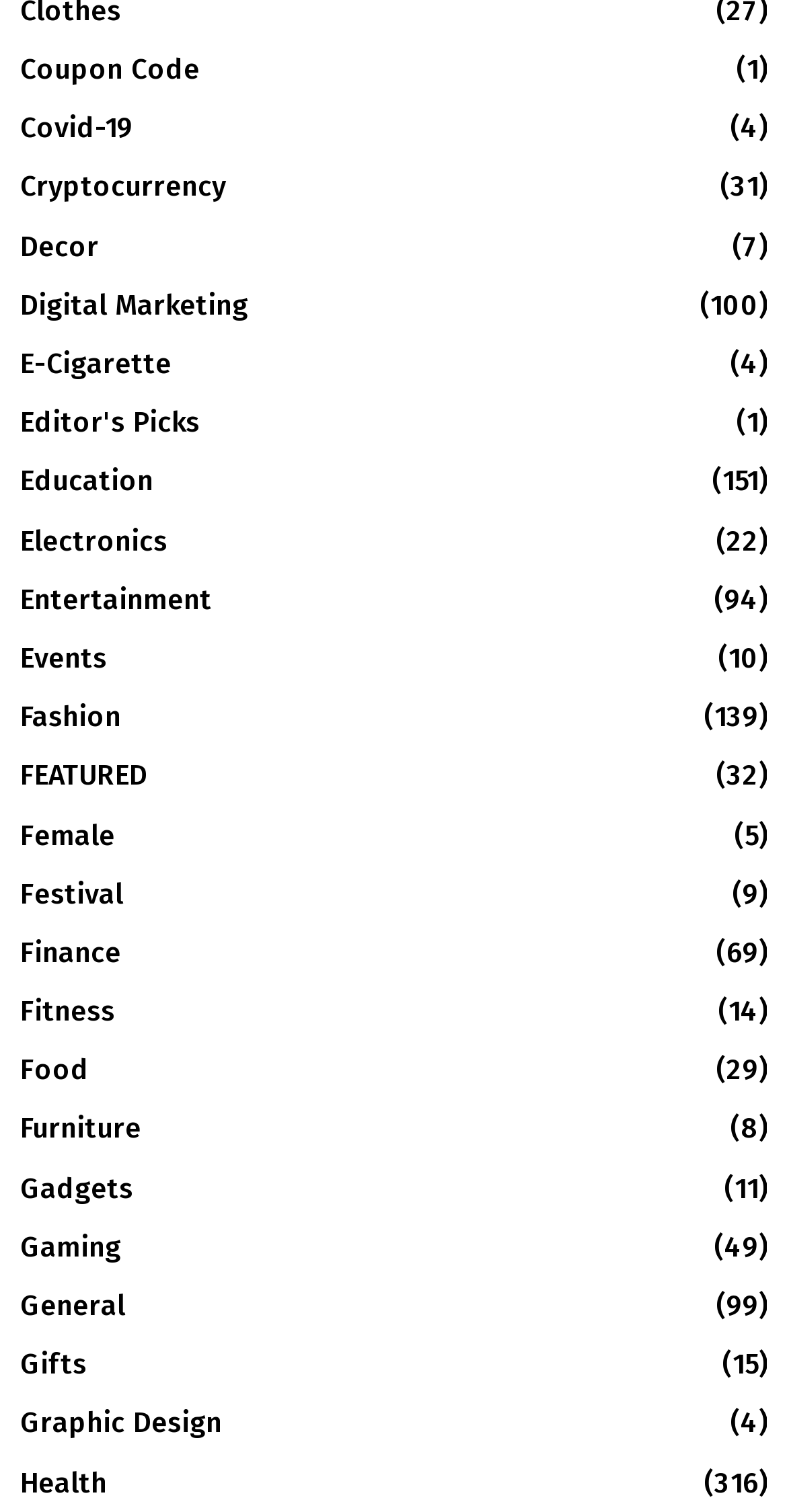Specify the bounding box coordinates of the area to click in order to execute this command: 'Send an email to info@healthinnovationoxford.org'. The coordinates should consist of four float numbers ranging from 0 to 1, and should be formatted as [left, top, right, bottom].

None